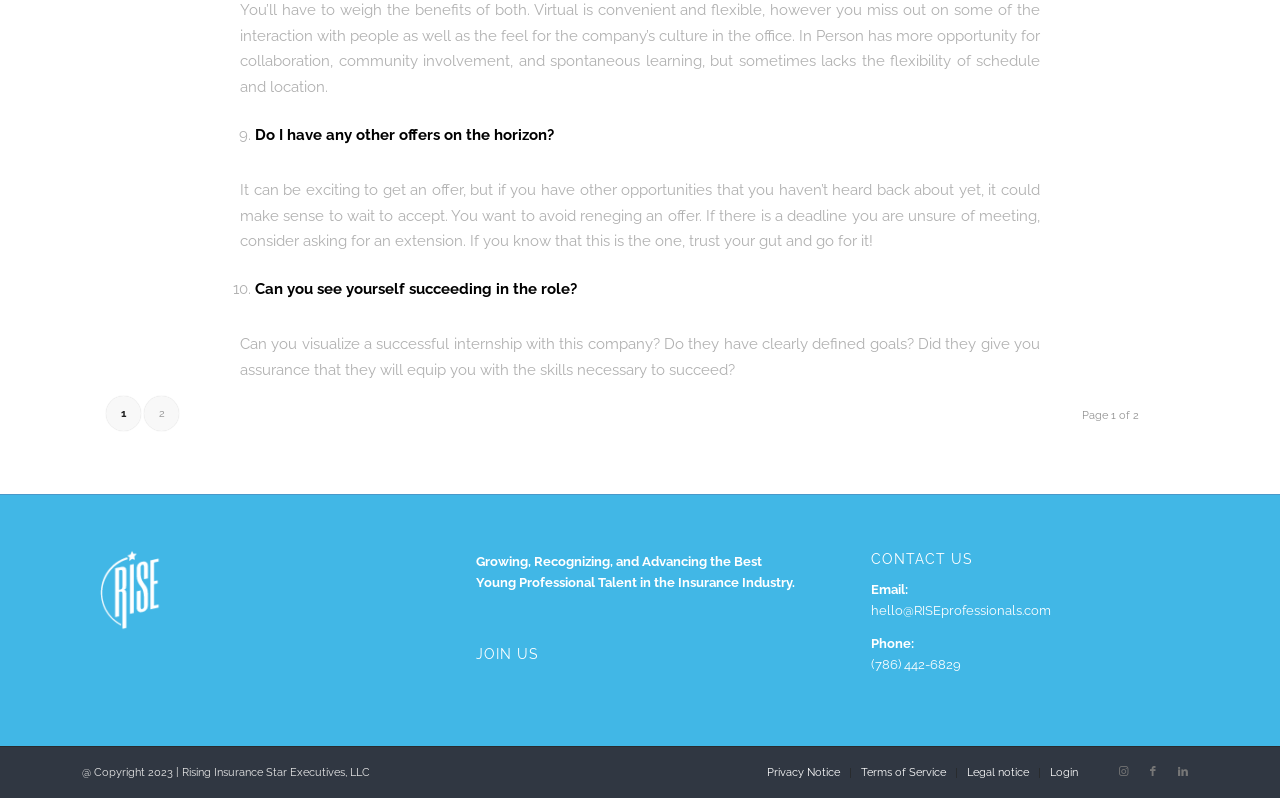What is the first list item?
Provide a well-explained and detailed answer to the question.

The first list item is '9.' which is a ListMarker element with bounding box coordinates [0.187, 0.153, 0.199, 0.184]. It is located above the text 'Do I have any other offers on the horizon?'.